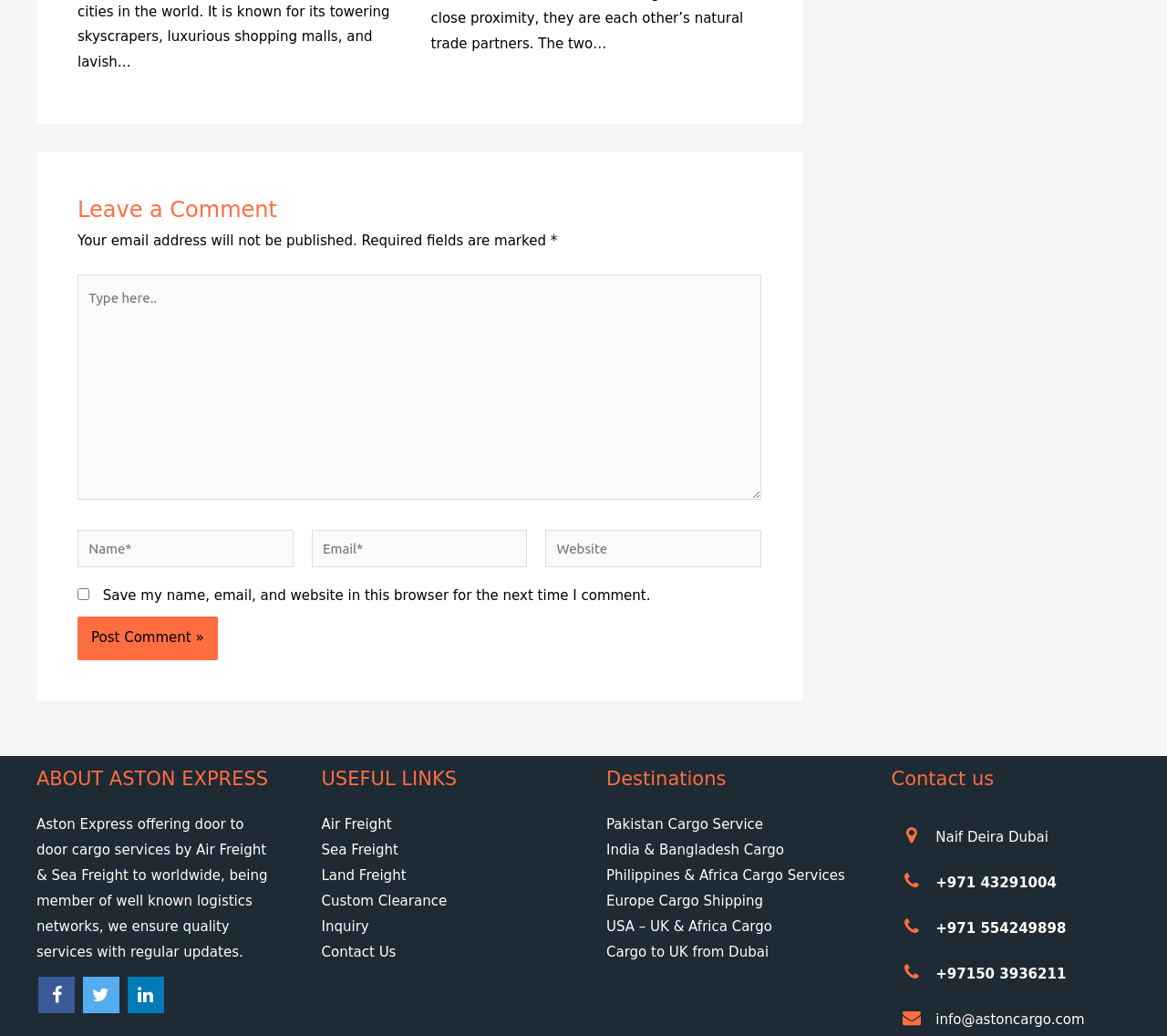Please identify the bounding box coordinates of the region to click in order to complete the task: "Type your comment". The coordinates must be four float numbers between 0 and 1, specified as [left, top, right, bottom].

[0.066, 0.265, 0.652, 0.483]